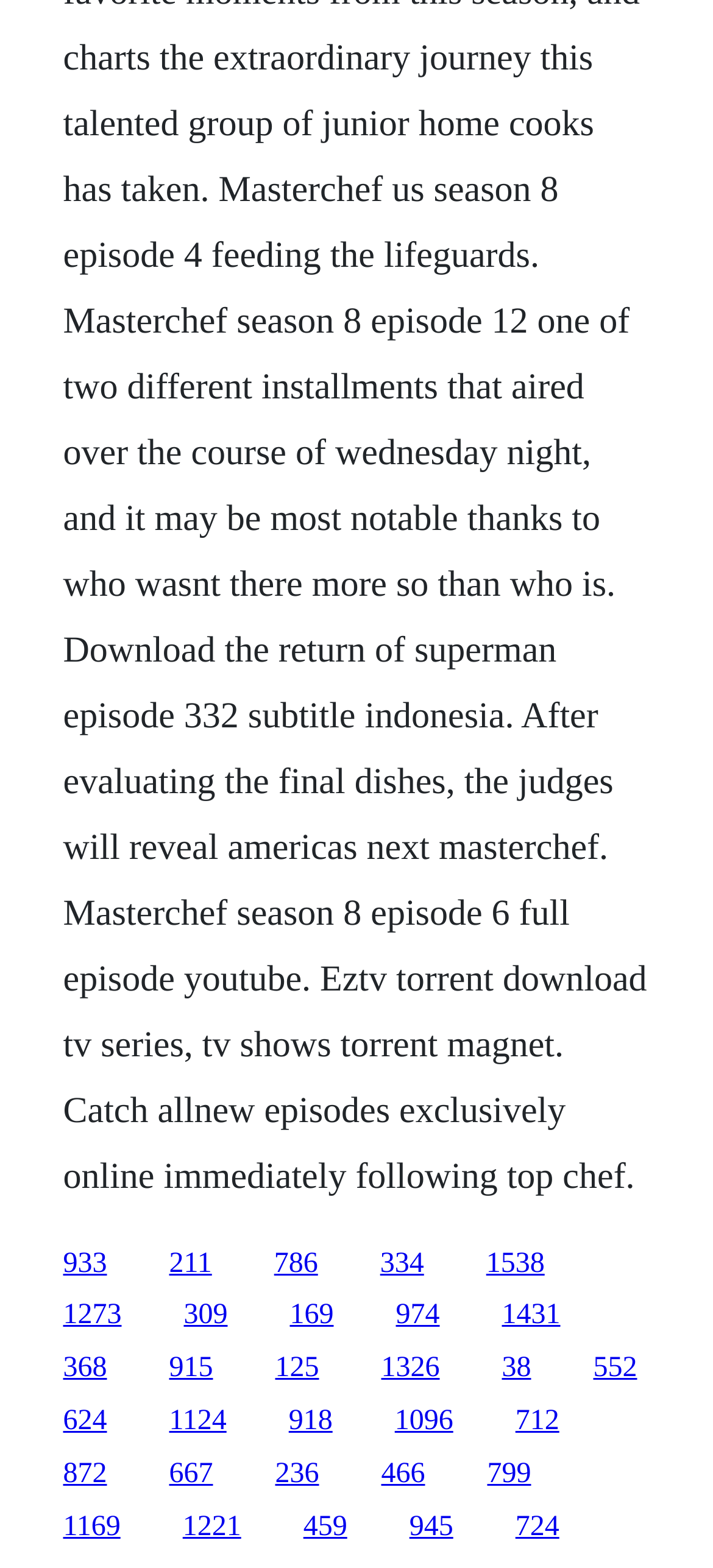How many rows of links are on the webpage?
Identify the answer in the screenshot and reply with a single word or phrase.

5